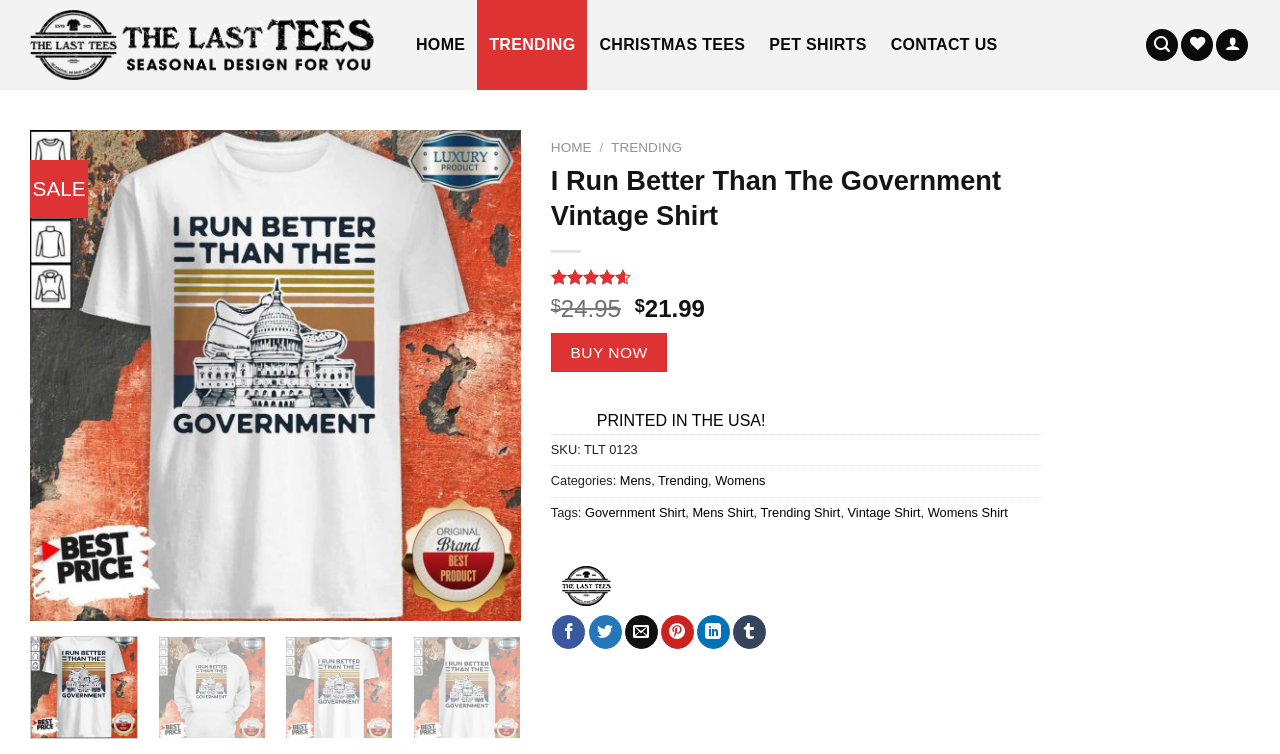Can you specify the bounding box coordinates for the region that should be clicked to fulfill this instruction: "Search for something".

[0.896, 0.038, 0.921, 0.081]